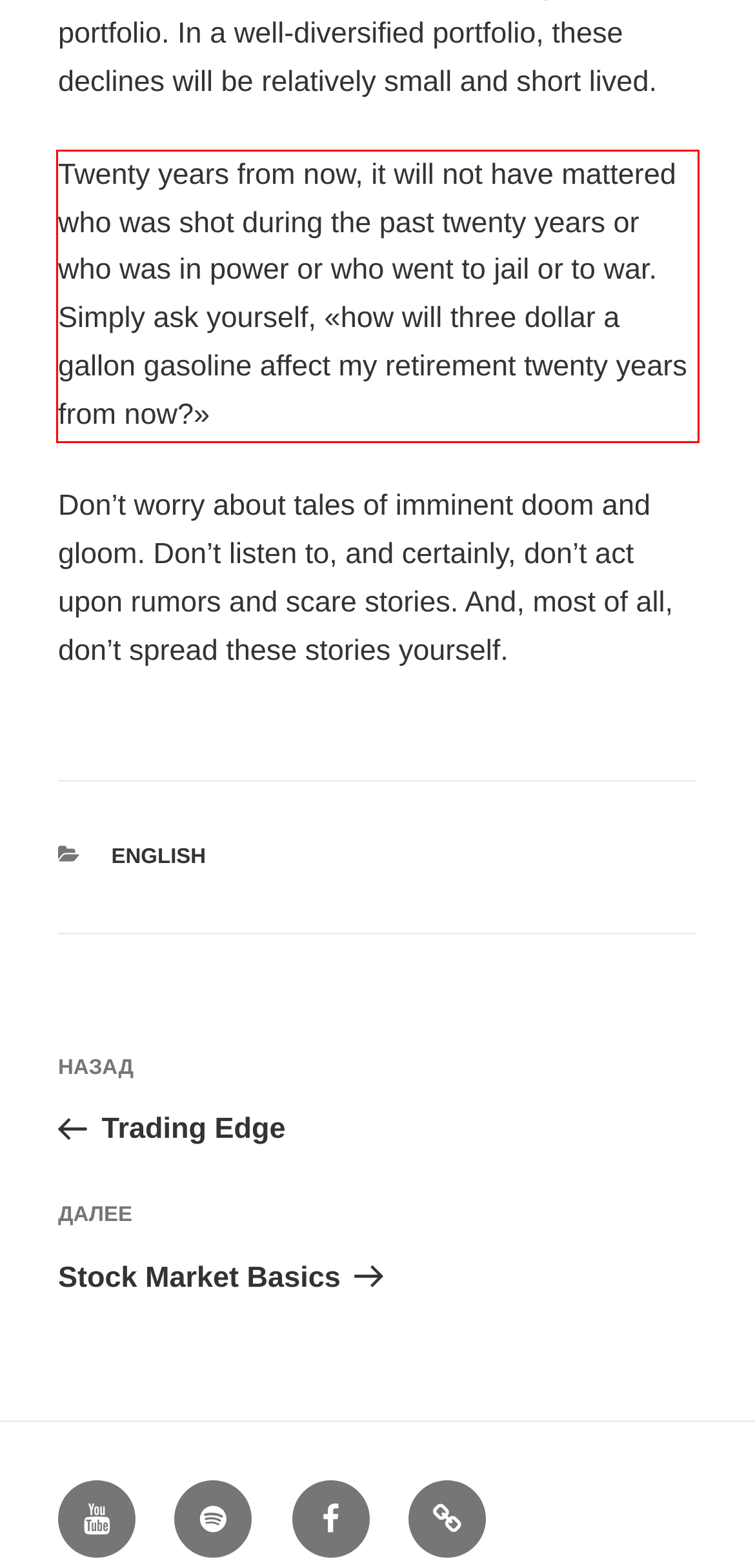Please examine the webpage screenshot containing a red bounding box and use OCR to recognize and output the text inside the red bounding box.

Twenty years from now, it will not have mattered who was shot during the past twenty years or who was in power or who went to jail or to war. Simply ask yourself, «how will three dollar a gallon gasoline affect my retirement twenty years from now?»